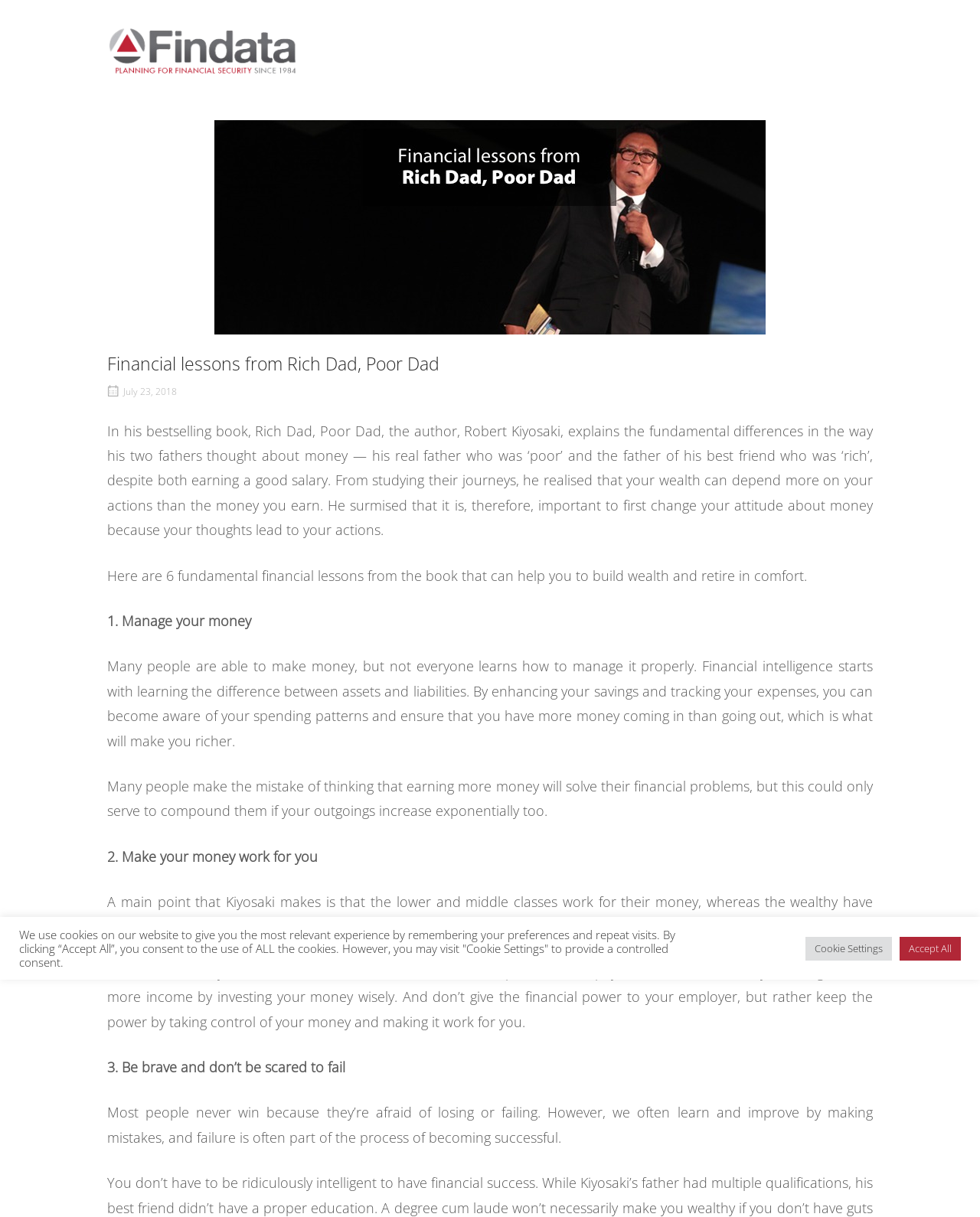Locate the bounding box of the user interface element based on this description: "Accept All".

[0.918, 0.769, 0.98, 0.789]